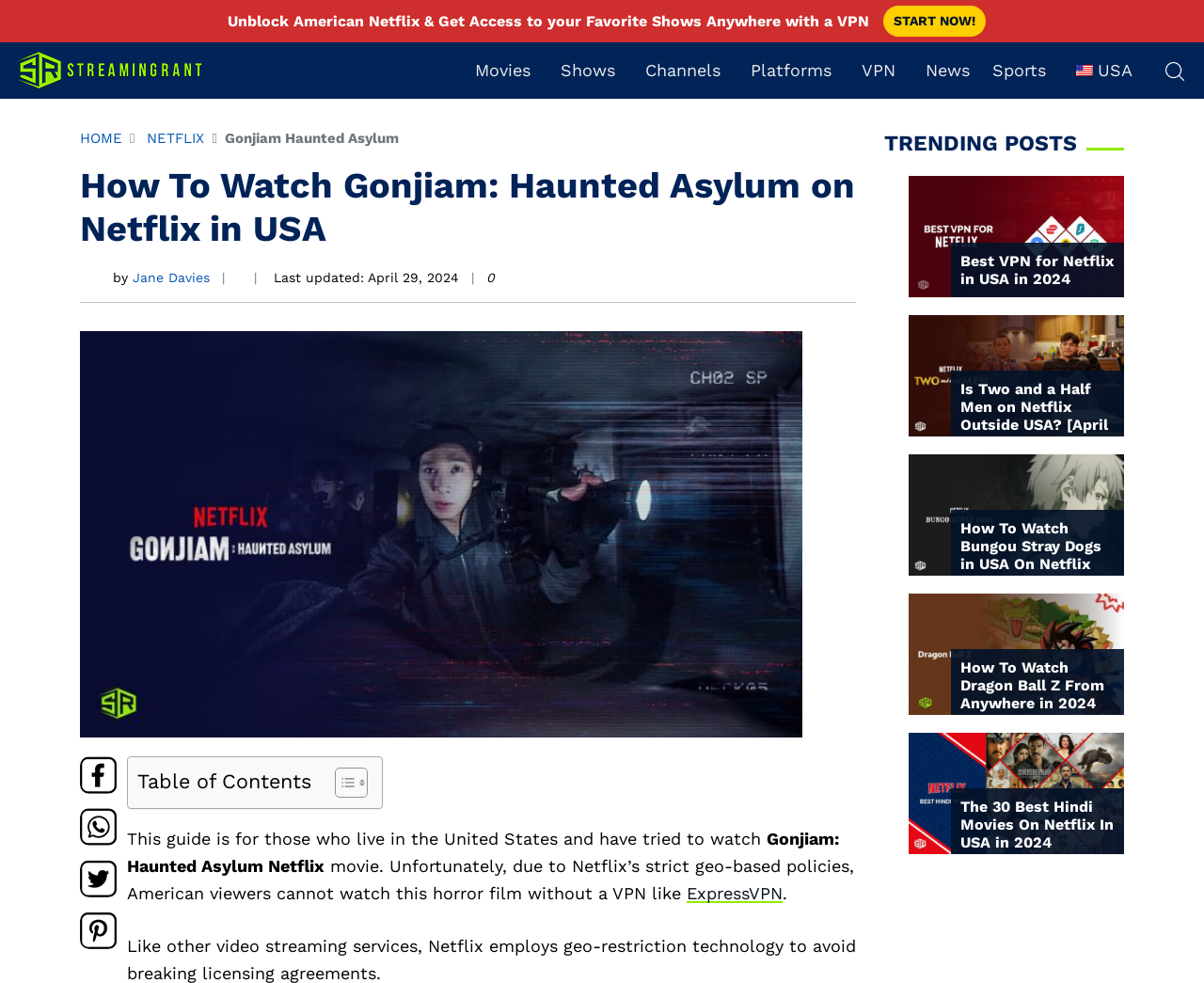Please find the bounding box coordinates for the clickable element needed to perform this instruction: "Click the 'START NOW!' button to unblock American Netflix".

[0.734, 0.006, 0.819, 0.037]